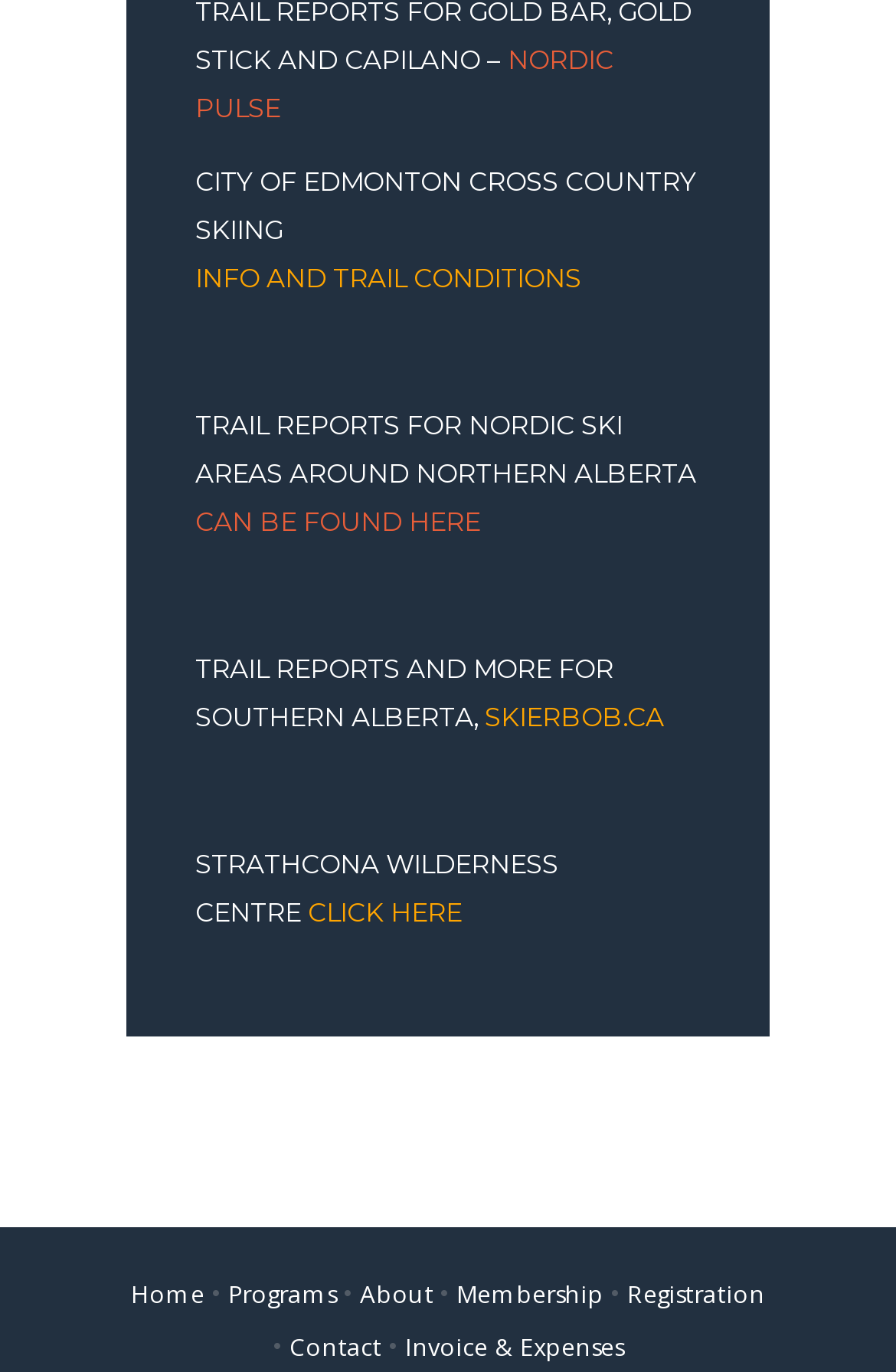Please determine the bounding box coordinates for the UI element described as: "info and trail conditions".

[0.218, 0.19, 0.649, 0.214]